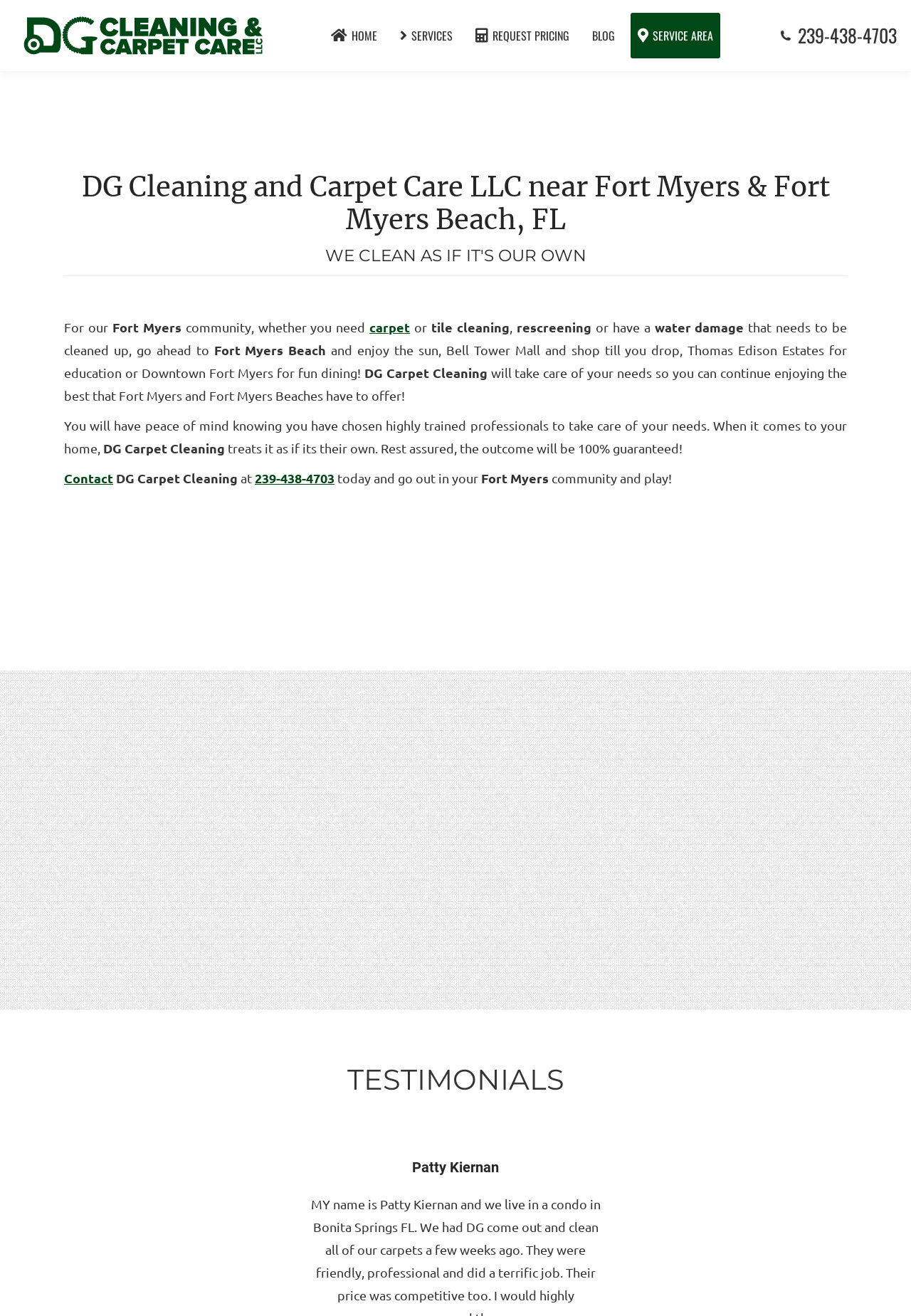Please specify the bounding box coordinates for the clickable region that will help you carry out the instruction: "Click on the 'REQUEST PRICING' link".

[0.514, 0.01, 0.633, 0.044]